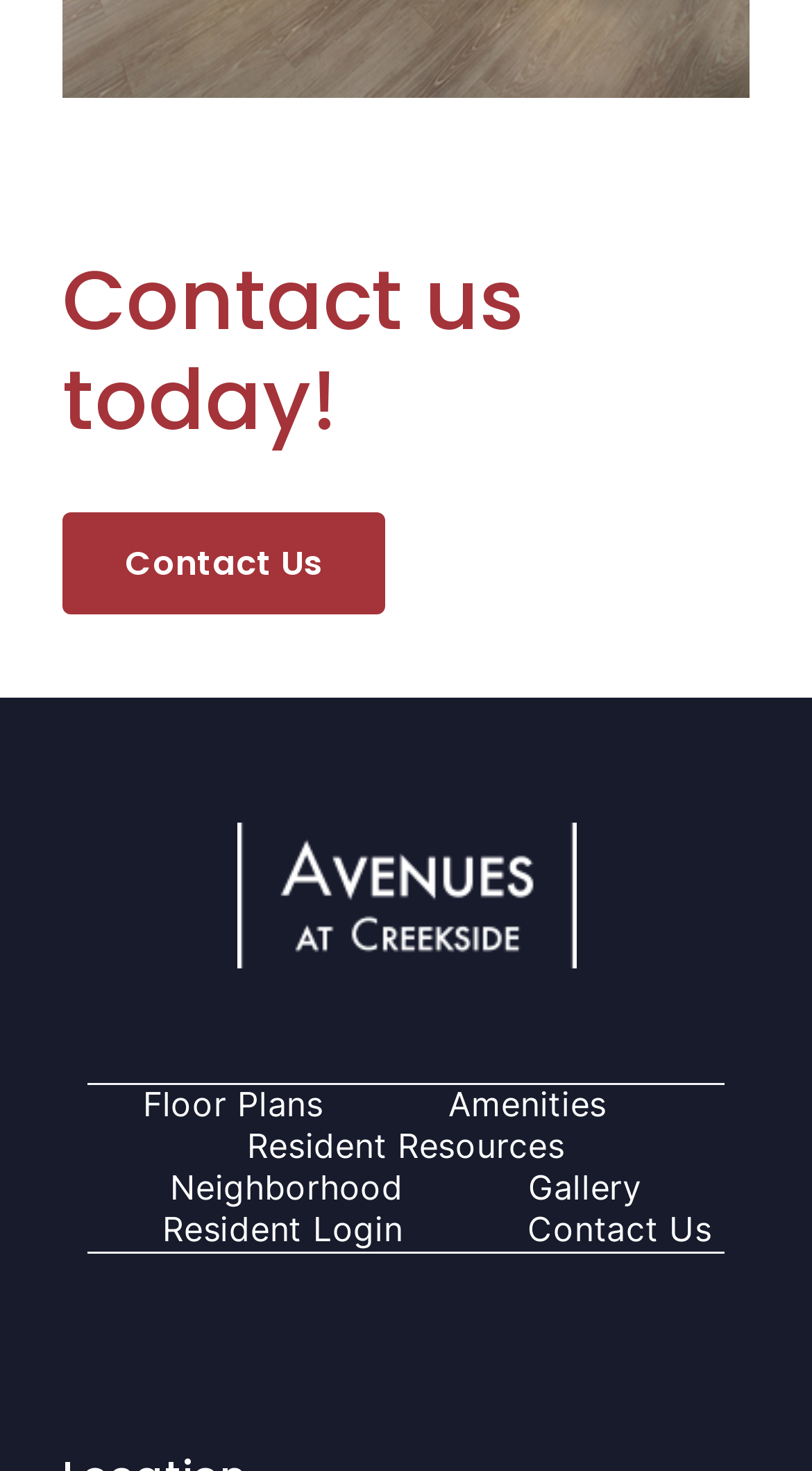Please answer the following question using a single word or phrase: 
How many navigation links are there?

7